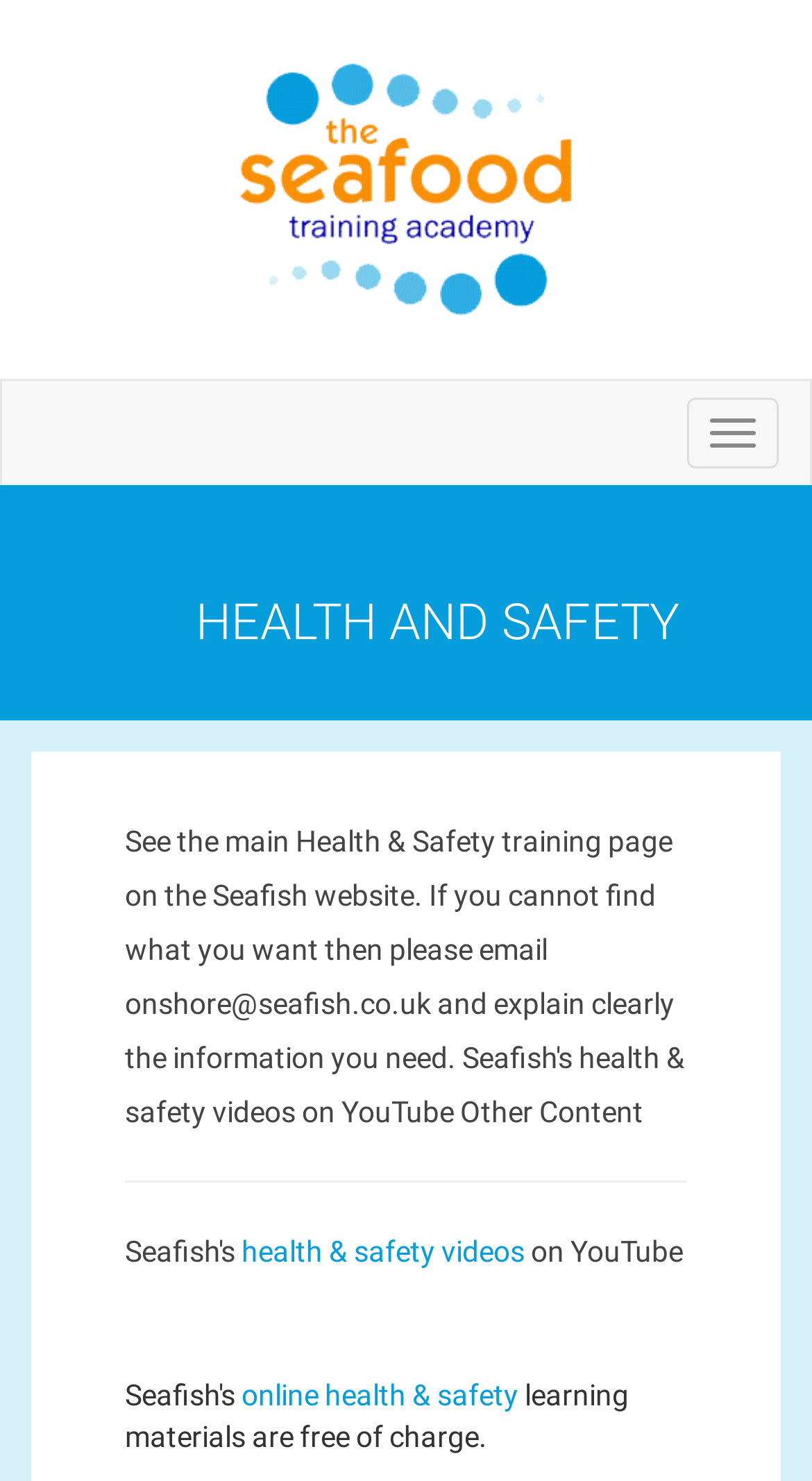Provide a short, one-word or phrase answer to the question below:
What is the name of the academy?

Seafood Academy